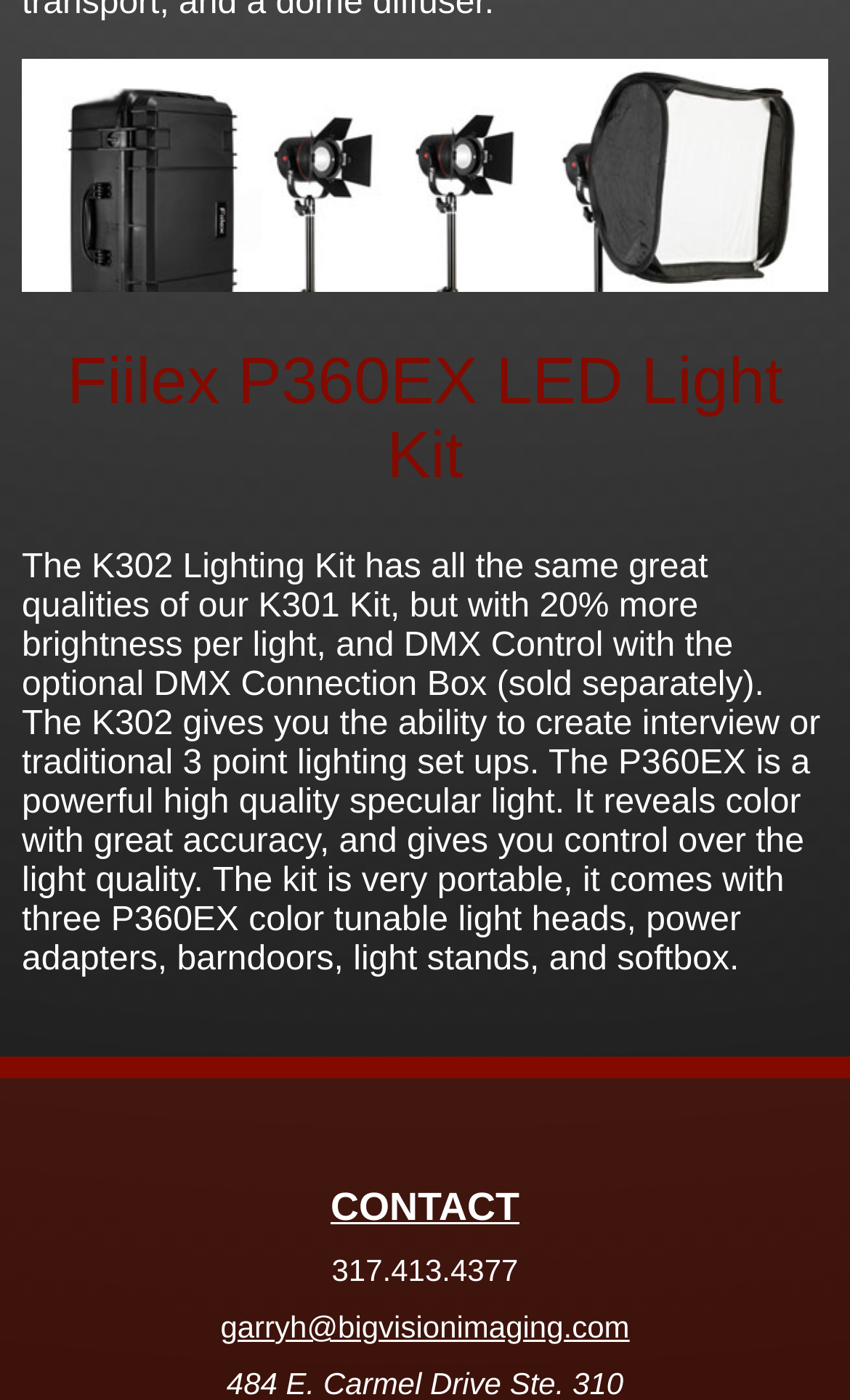Use a single word or phrase to answer the question: What is the contact email address?

garryh@bigvisionimaging.com